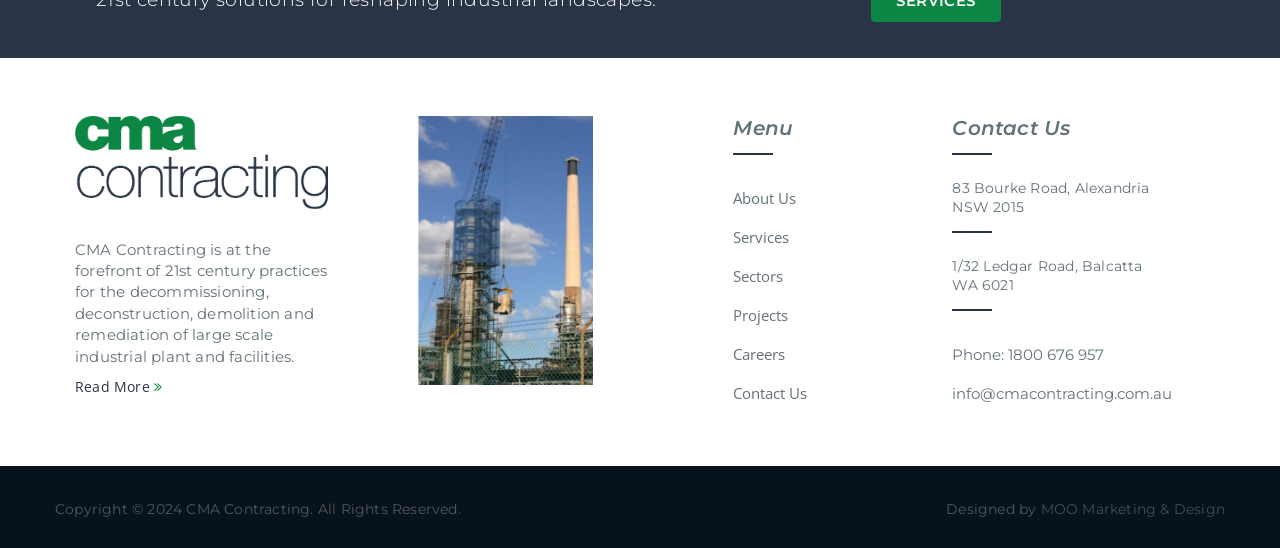Please identify the coordinates of the bounding box for the clickable region that will accomplish this instruction: "Read more about CMA Contracting".

[0.059, 0.681, 0.127, 0.716]